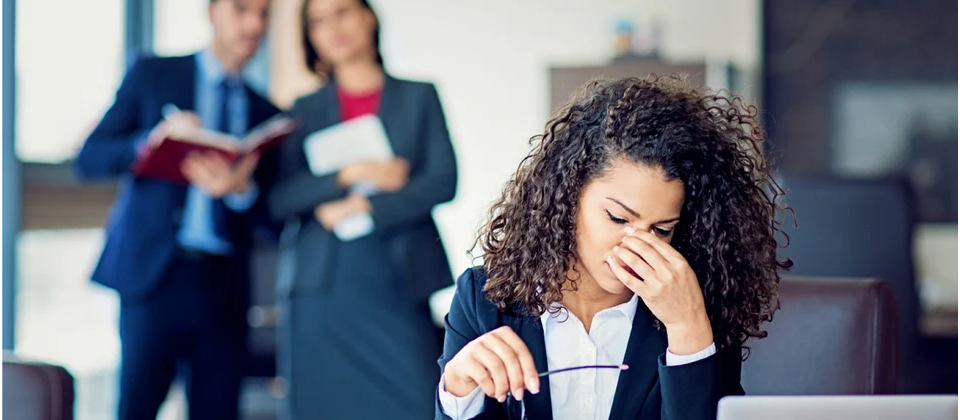Analyze the image and provide a detailed caption.

The image illustrates a tense workplace scenario, featuring a woman seated at a desk, displaying signs of distress. She has curly hair and is dressed in a dark suit, resting her chin on her hand as she rubs her forehead, suggesting she might be feeling overwhelmed or stressed. In the background, two colleagues stand close together, engaged in a conversation while glancing in her direction, which adds to the emotional intensity of the scene. The juxtaposition of her visible anxiety against the seemingly indifferent posture of her coworkers effectively highlights the challenges of workplace bullying and incivility, themes that resonate deeply in discussions about employee listening and mental well-being in professional environments.